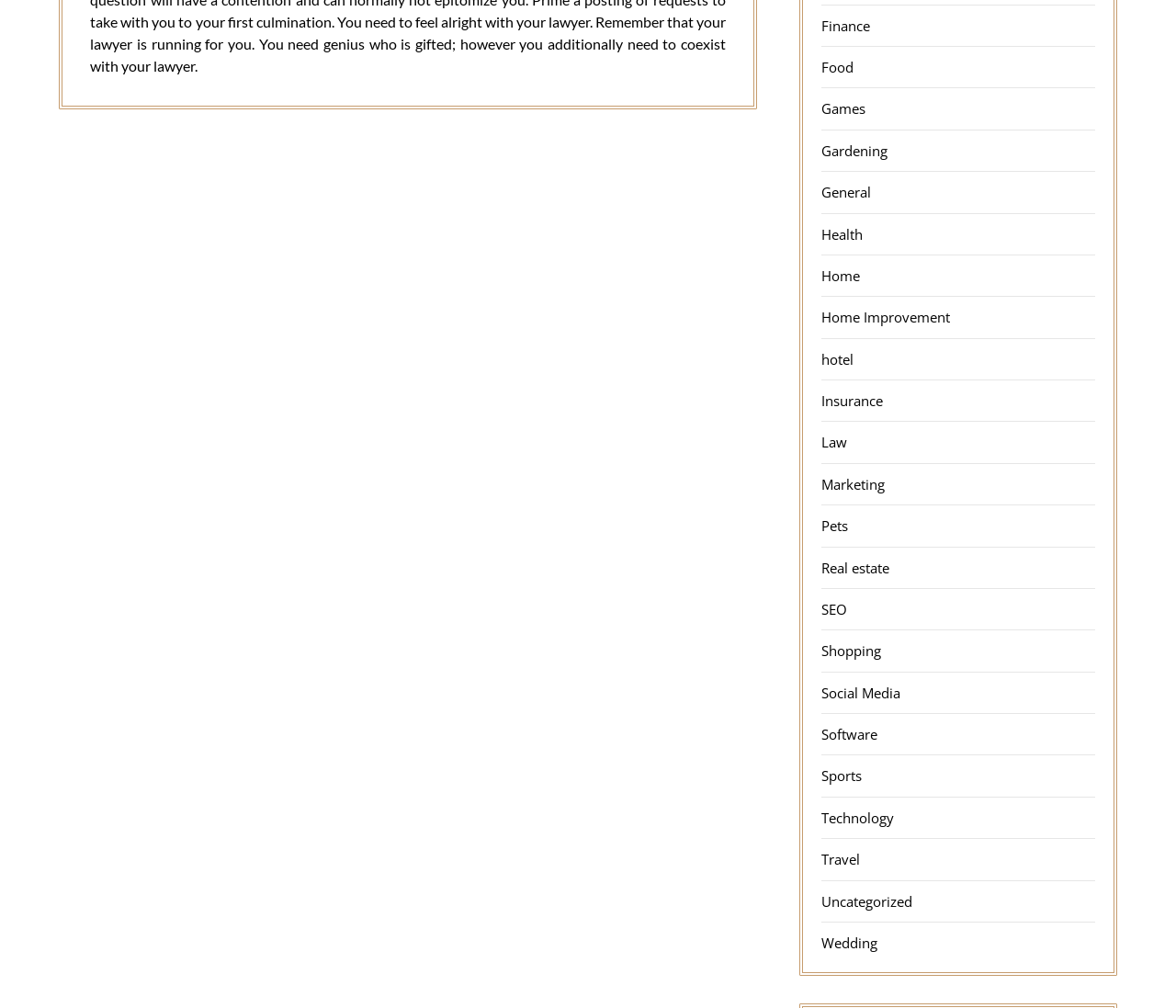Identify the bounding box coordinates of the area that should be clicked in order to complete the given instruction: "Learn about Technology". The bounding box coordinates should be four float numbers between 0 and 1, i.e., [left, top, right, bottom].

[0.699, 0.802, 0.76, 0.82]